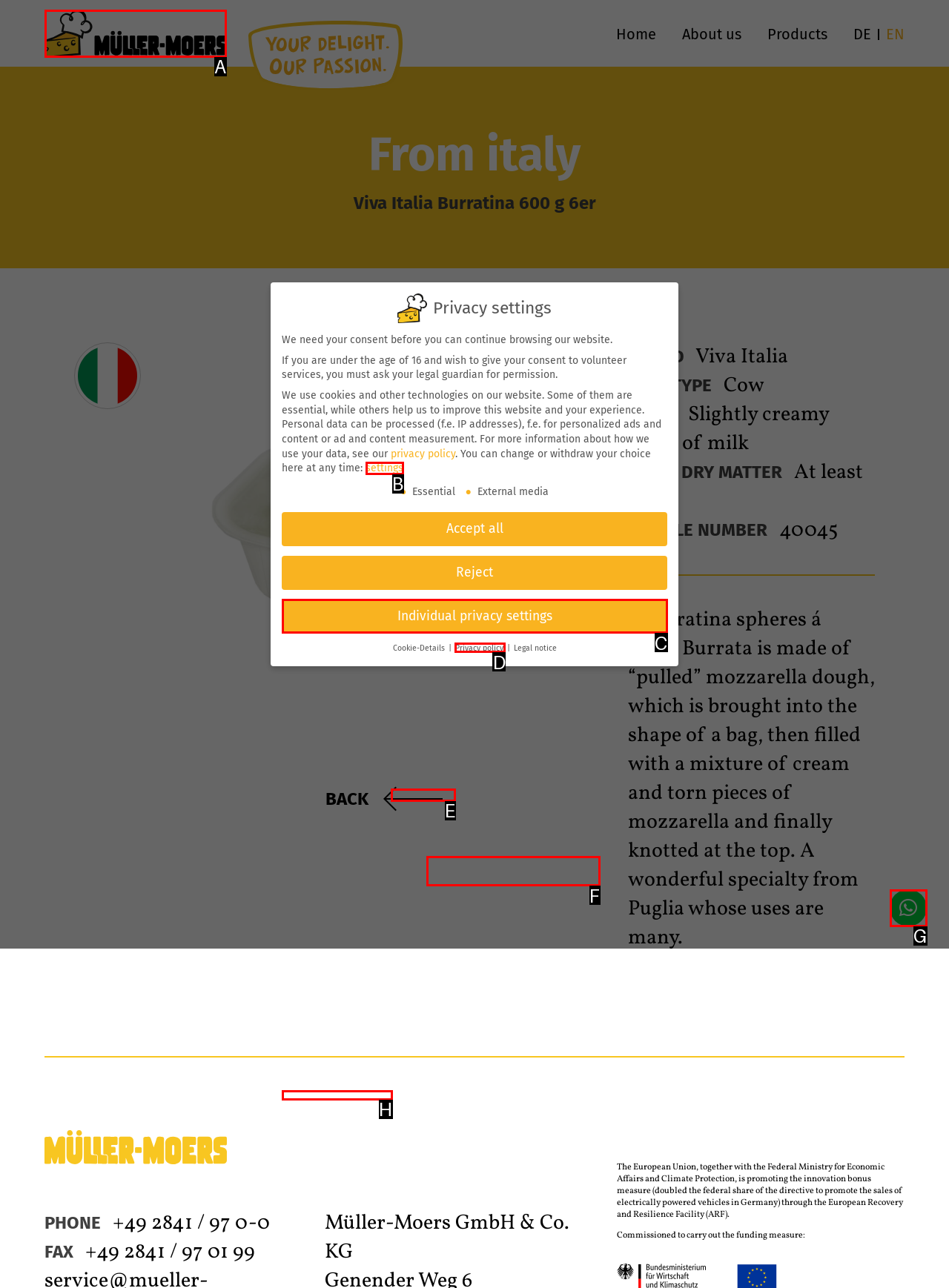Based on the description: alt="Shop My Online Store", select the HTML element that fits best. Provide the letter of the matching option.

None